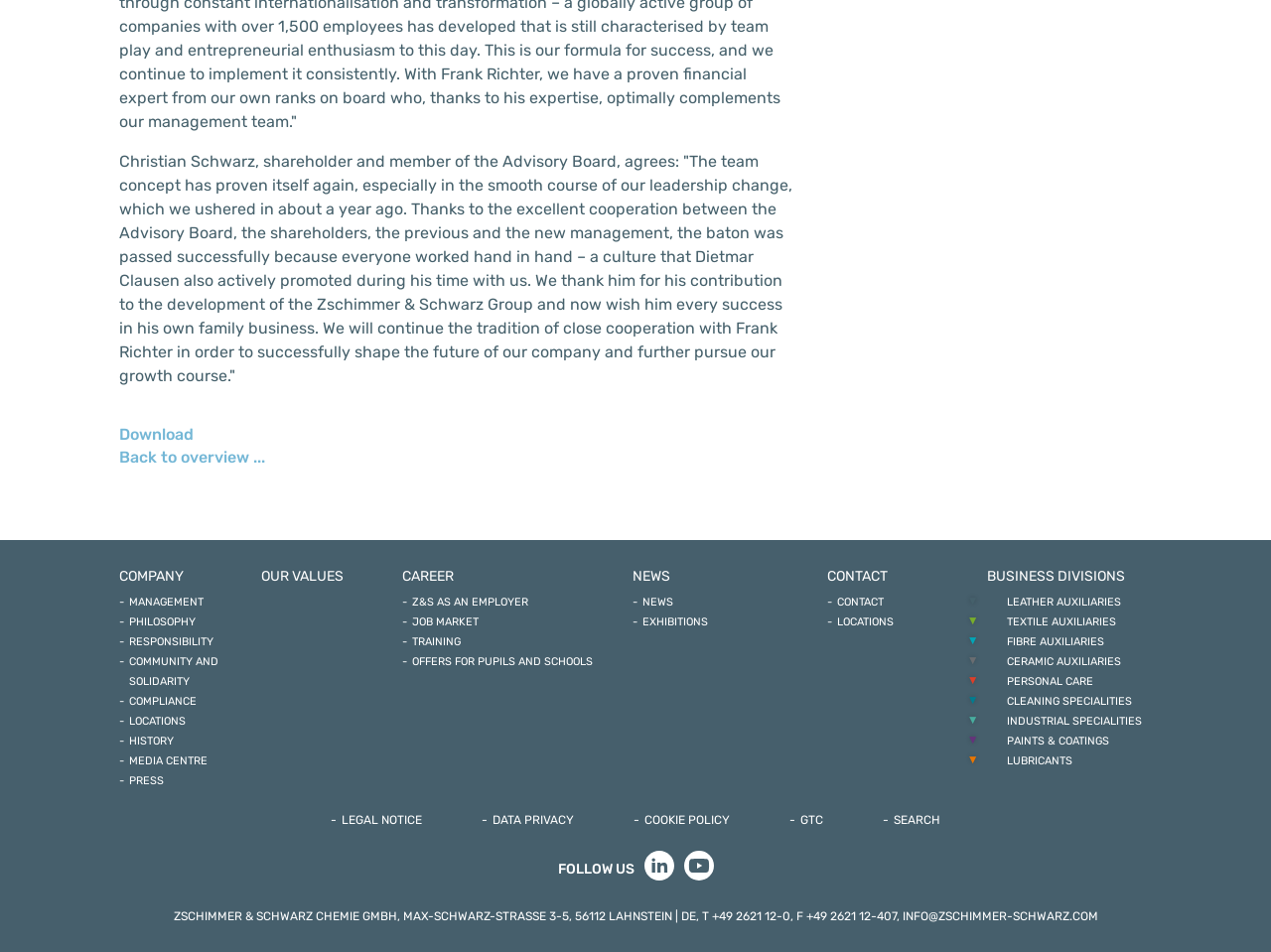How many business divisions are listed on the webpage?
Could you answer the question with a detailed and thorough explanation?

The webpage lists 8 business divisions, namely LEATHER AUXILIARIES, TEXTILE AUXILIARIES, FIBRE AUXILIARIES, CERAMIC AUXILIARIES, PERSONAL CARE, CLEANING SPECIALITIES, INDUSTRIAL SPECIALITIES, and PAINTS & COATINGS.